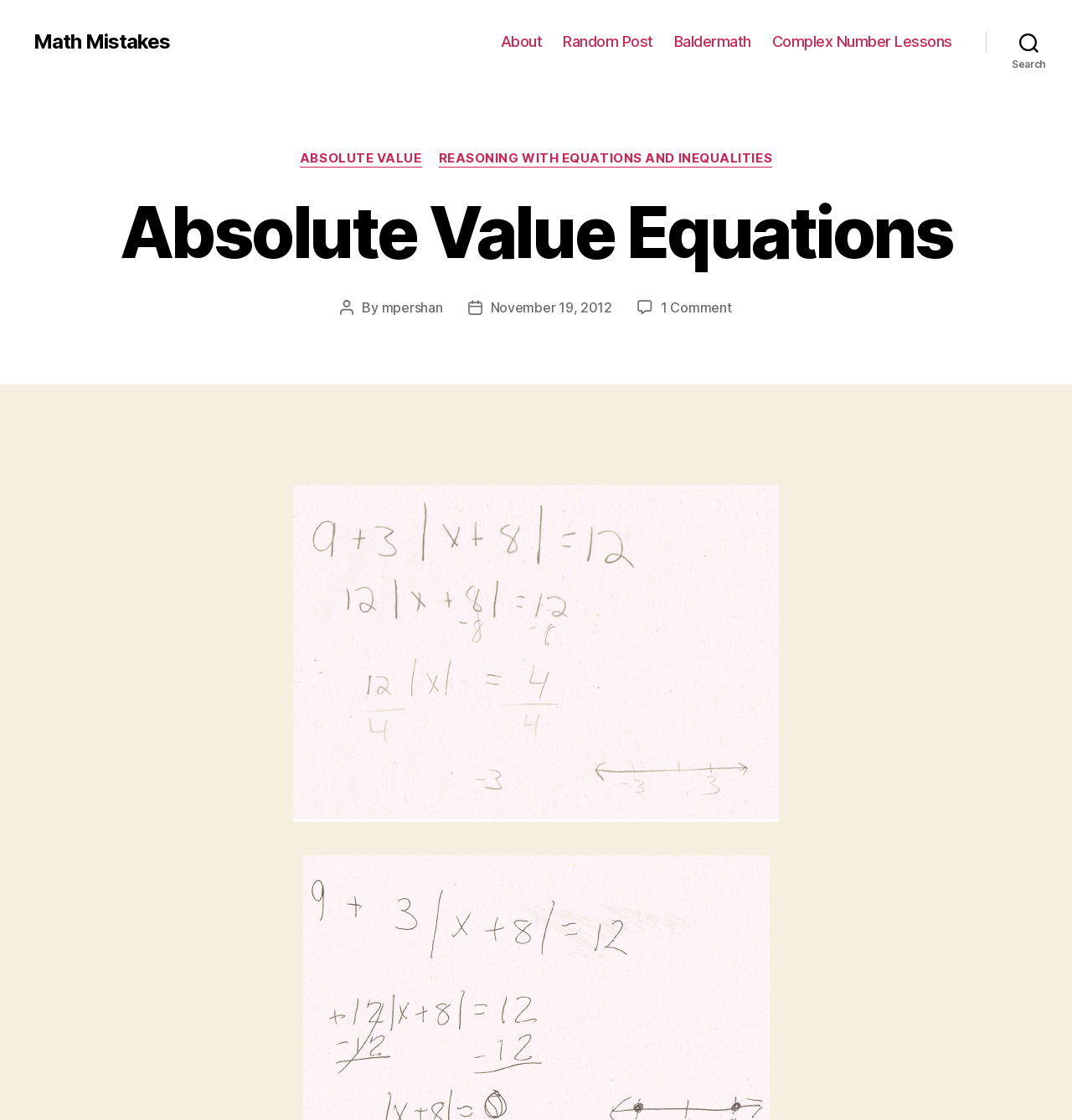How many comments are there on the post?
Answer the question with a detailed explanation, including all necessary information.

I found the answer by looking at the link that says '1 Comment on Absolute Value Equations'.